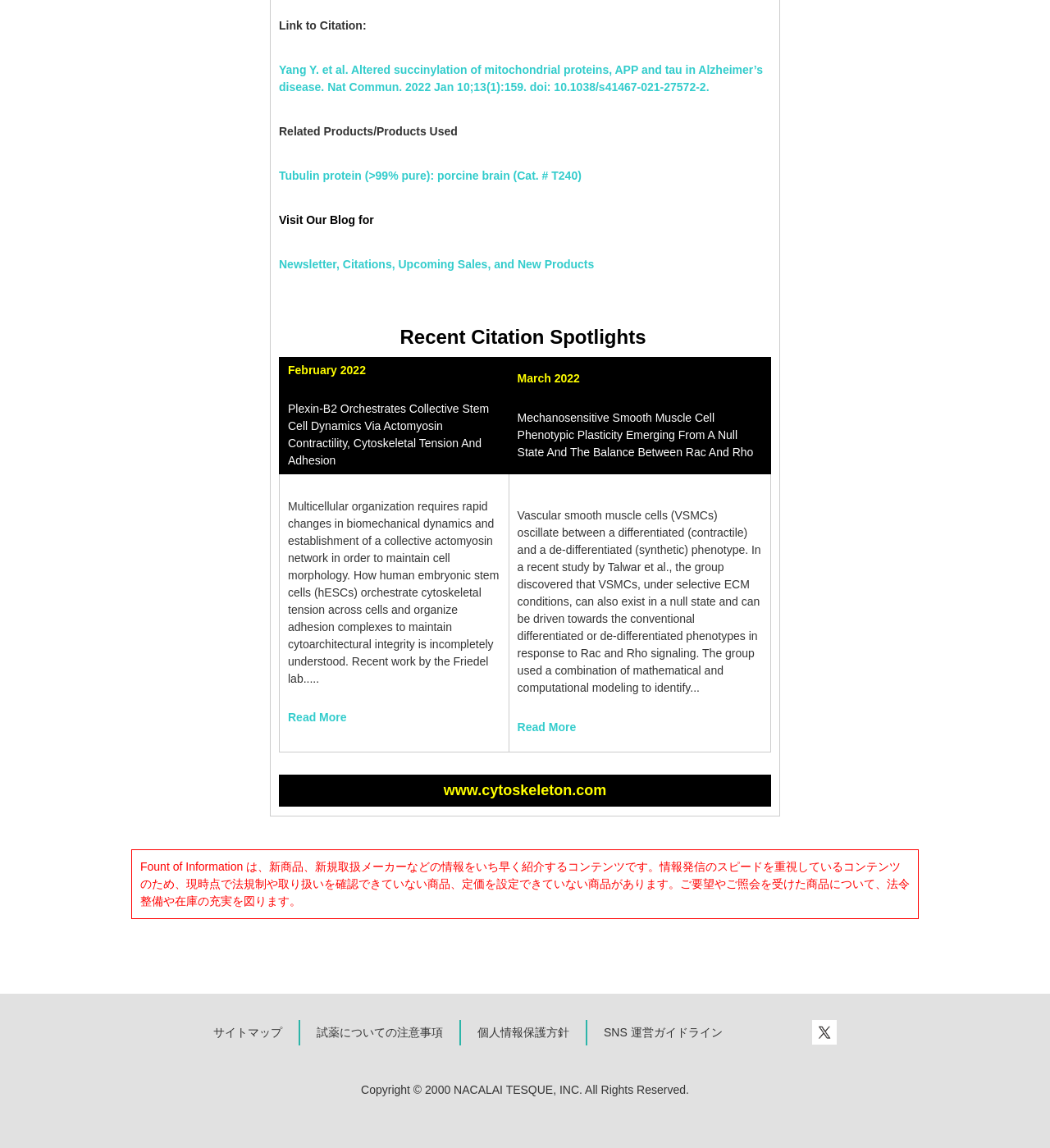Specify the bounding box coordinates of the region I need to click to perform the following instruction: "Visit the citation page". The coordinates must be four float numbers in the range of 0 to 1, i.e., [left, top, right, bottom].

[0.266, 0.055, 0.727, 0.081]